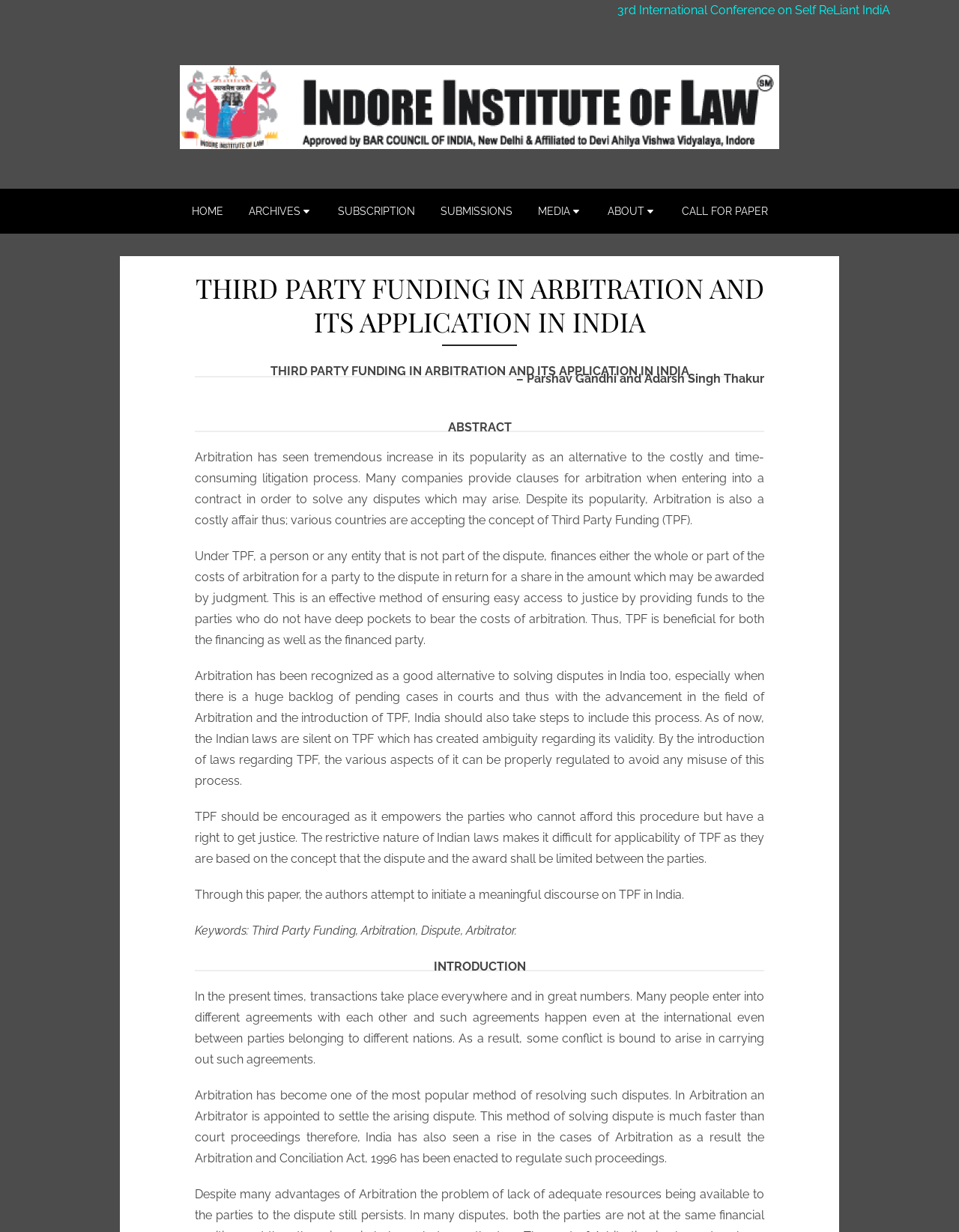Please identify the coordinates of the bounding box for the clickable region that will accomplish this instruction: "Click on the 'HOME' link".

[0.188, 0.156, 0.244, 0.187]